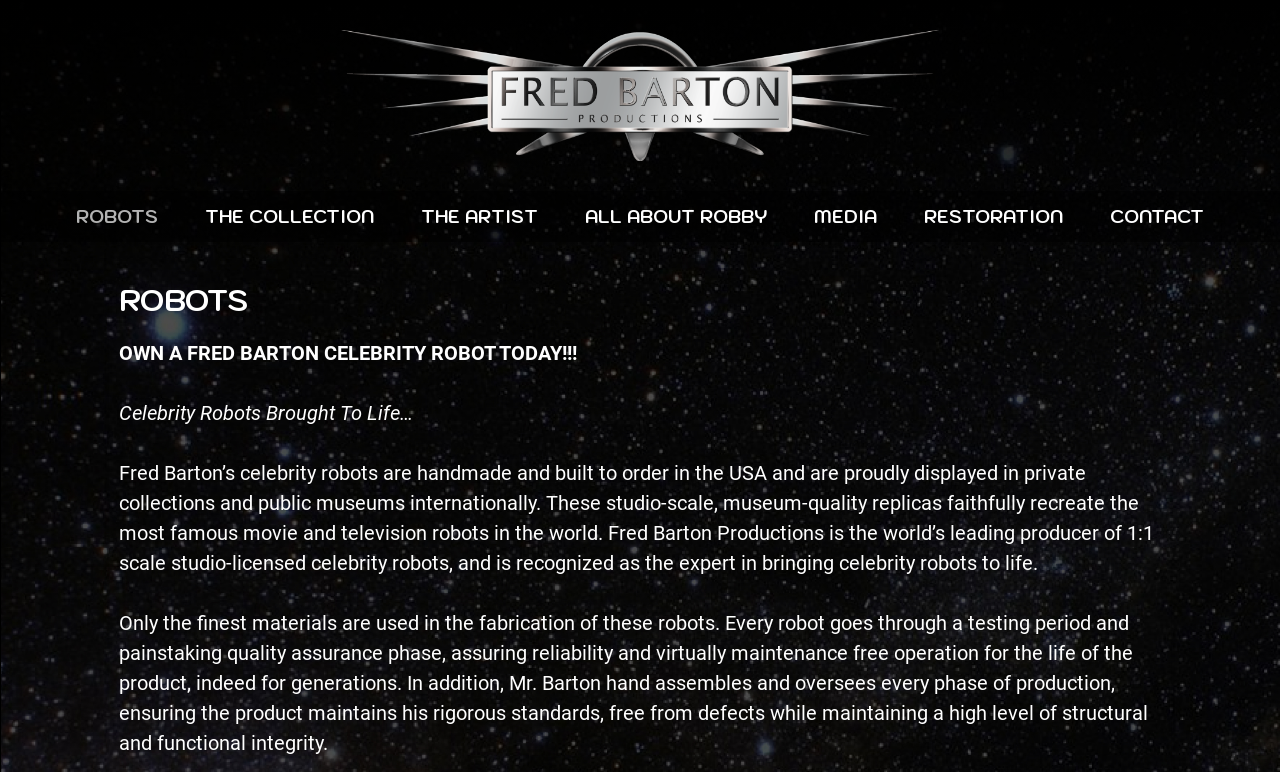Determine the bounding box coordinates of the clickable element necessary to fulfill the instruction: "Learn more about the artist". Provide the coordinates as four float numbers within the 0 to 1 range, i.e., [left, top, right, bottom].

[0.312, 0.247, 0.437, 0.313]